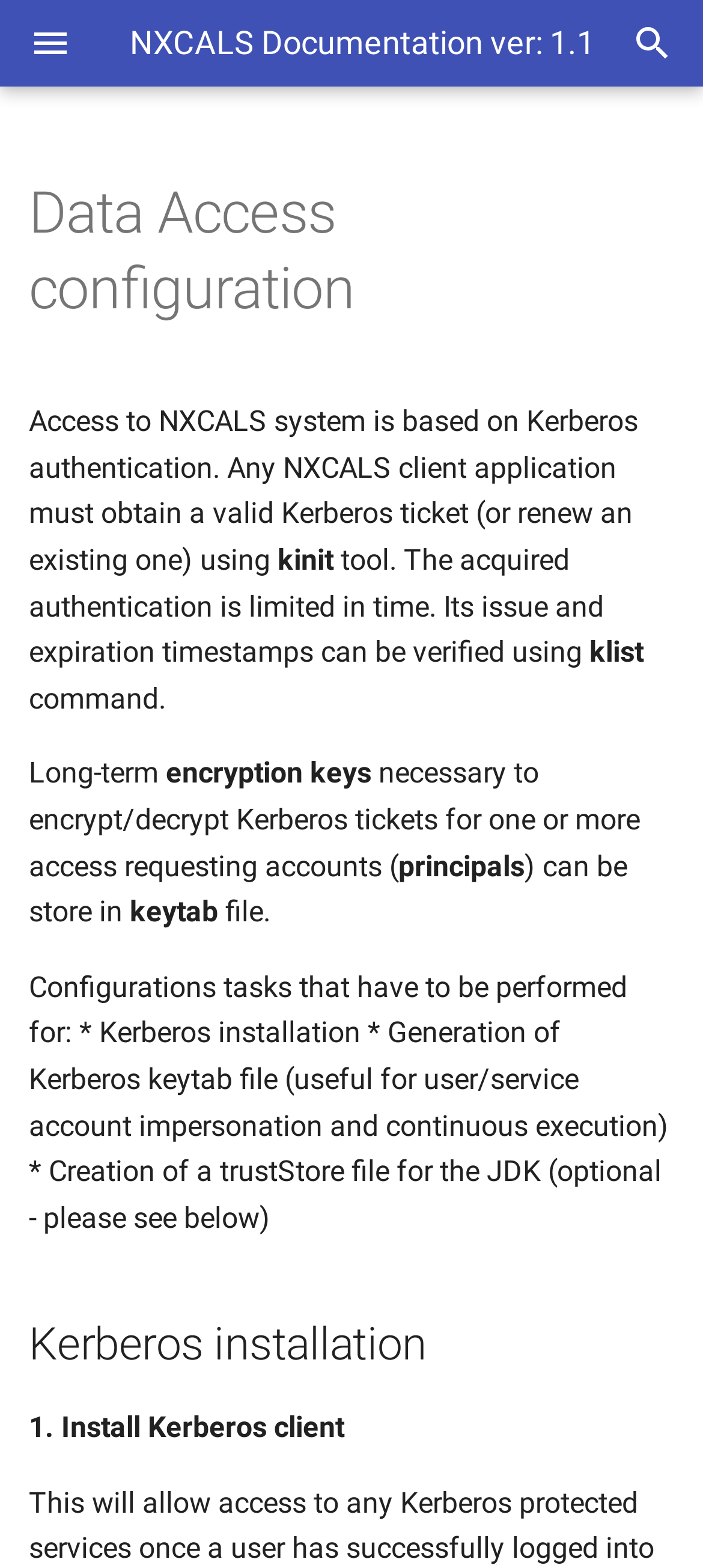Provide an in-depth caption for the elements present on the webpage.

The webpage is about Data Access configuration in NXCALS Documentation. At the top, there is a navigation header with a logo image on the left and a text "NXCALS Documentation ver: 1.1.7" on the right. Below the header, there is a main content area with a heading "Data Access configuration" in a large font.

The main content area is divided into several sections. The first section explains that access to NXCALS system is based on Kerberos authentication and provides details on how to obtain and verify a valid Kerberos ticket. There are several paragraphs of text in this section, with some highlighted keywords like "kinit" and "klist" in a different font.

Below this section, there are three navigation menus: "Table of contents", "SWAN", and "Examples". The "Table of contents" menu has links to several subtopics related to Kerberos, including "Kerberos installation", "Kerberos keytab file generation", and "Troubleshooting Kerberos issues". The "SWAN" menu has links to "Session creation" and "Example notebooks". The "Examples" menu has links to several topics, including "CALS equivalent Spark calls", "Introduction to CMW specific queries", and "Working with timestamps".

On the right side of the page, there is a "Java examples project" navigation menu with links to "Quick guide", "Data access", "Data ingestion", and "Backport API".

Overall, the webpage provides detailed information on Data Access configuration in NXCALS, with a focus on Kerberos authentication and related topics.